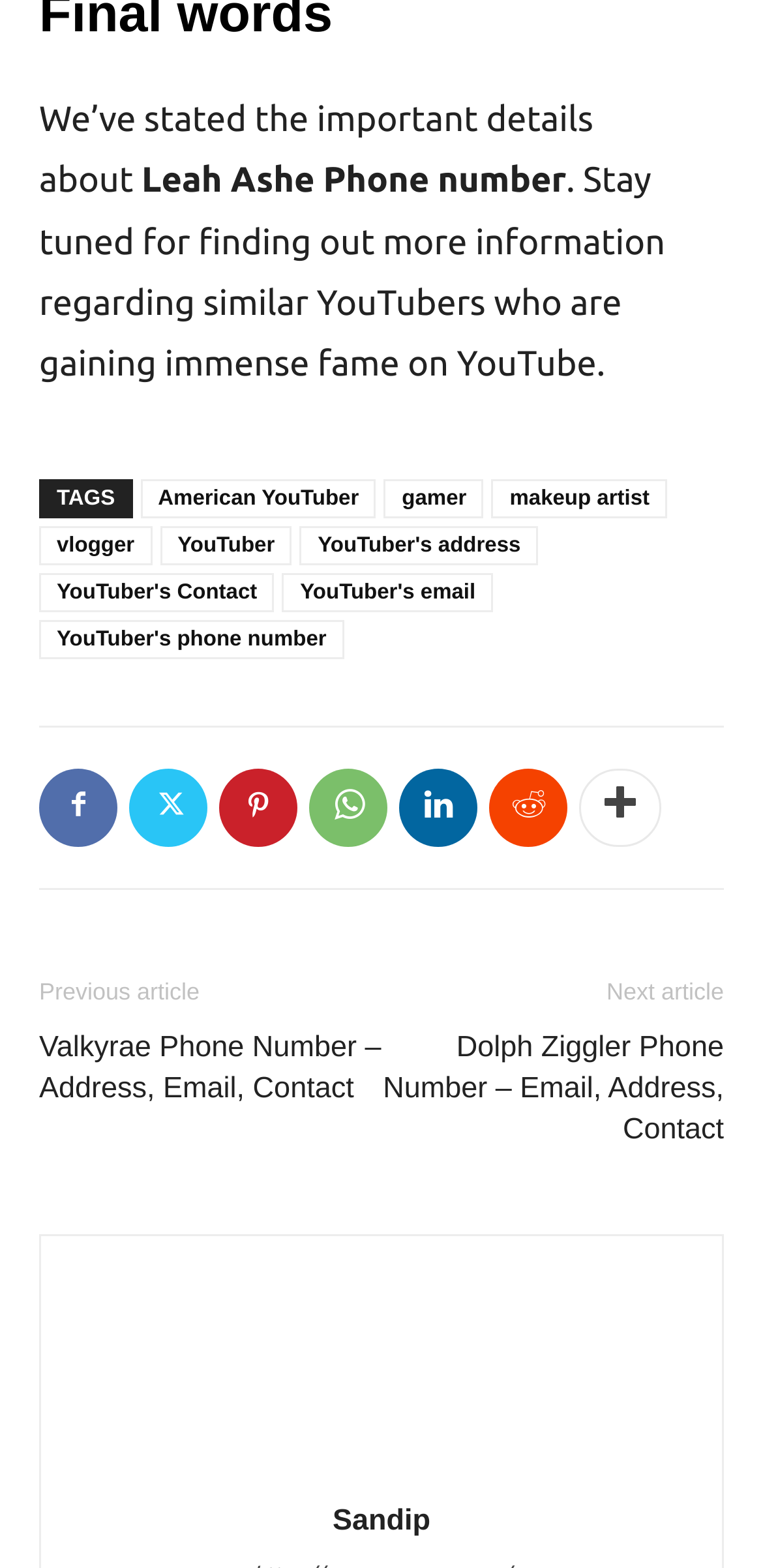Please reply to the following question using a single word or phrase: 
What is the topic of the previous article?

Valkyrae Phone Number